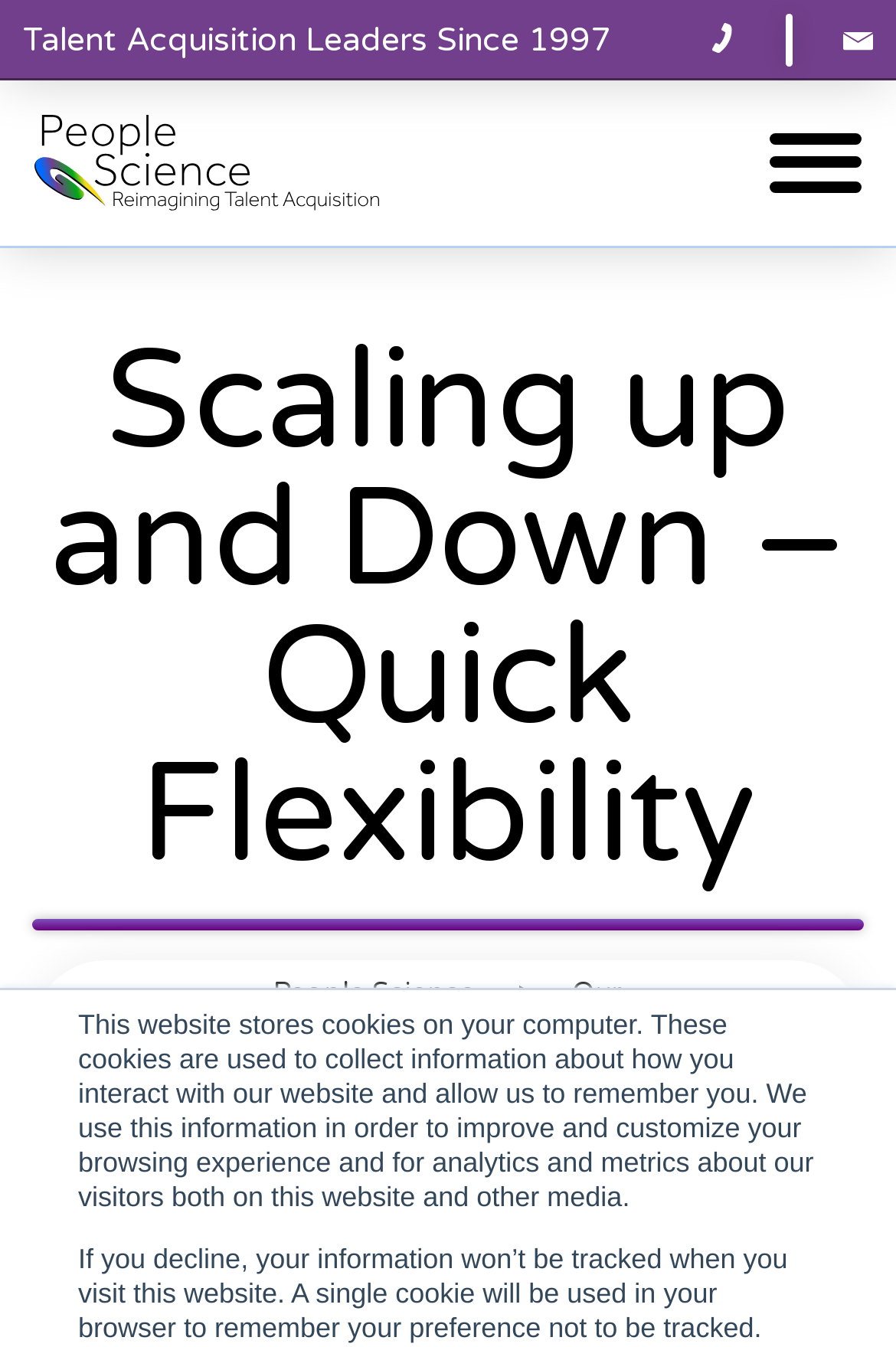How long has the company been in business?
Using the information from the image, give a concise answer in one word or a short phrase.

Since 1997